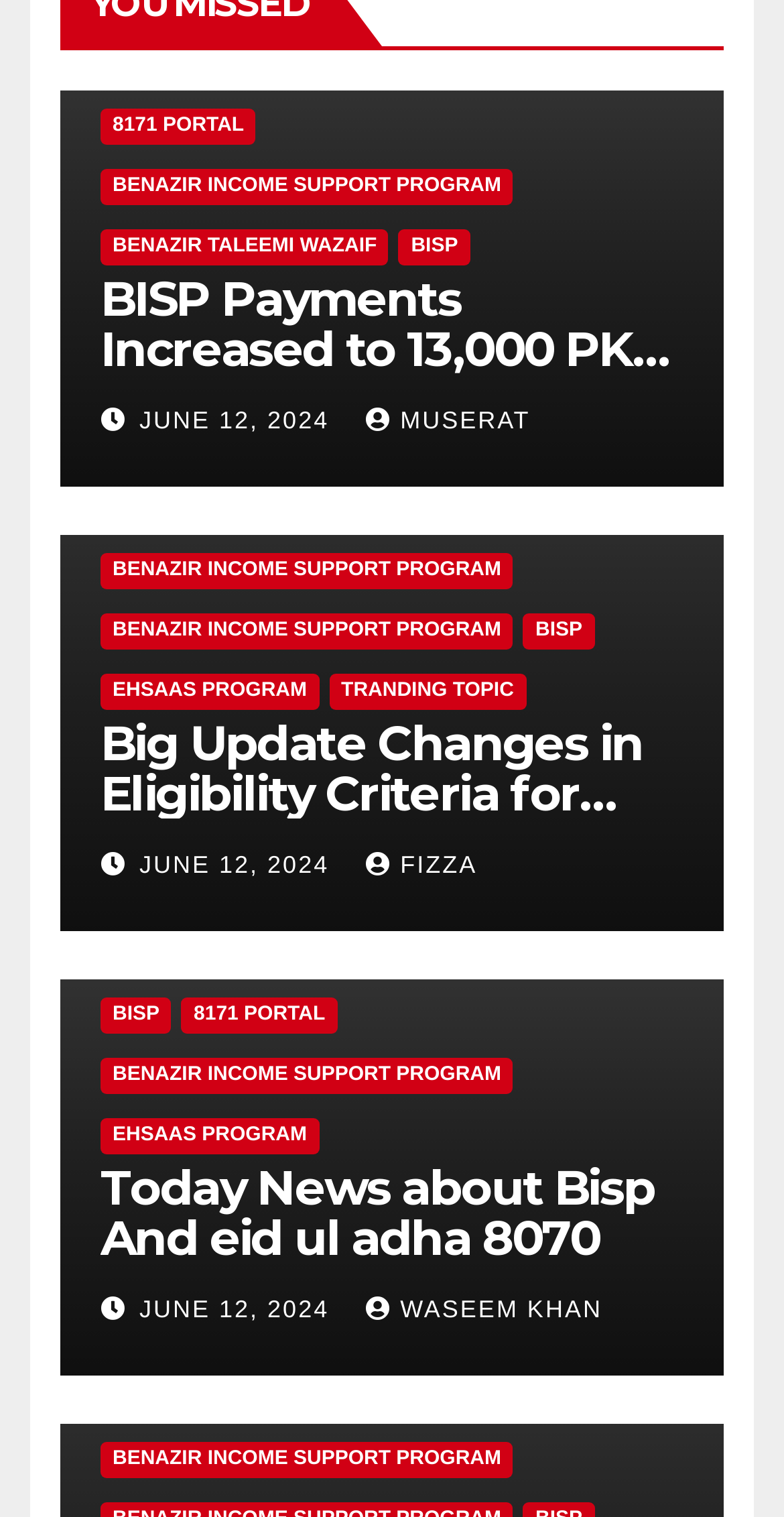Identify the bounding box for the UI element specified in this description: "aria-label="X (Twitter)"". The coordinates must be four float numbers between 0 and 1, formatted as [left, top, right, bottom].

None